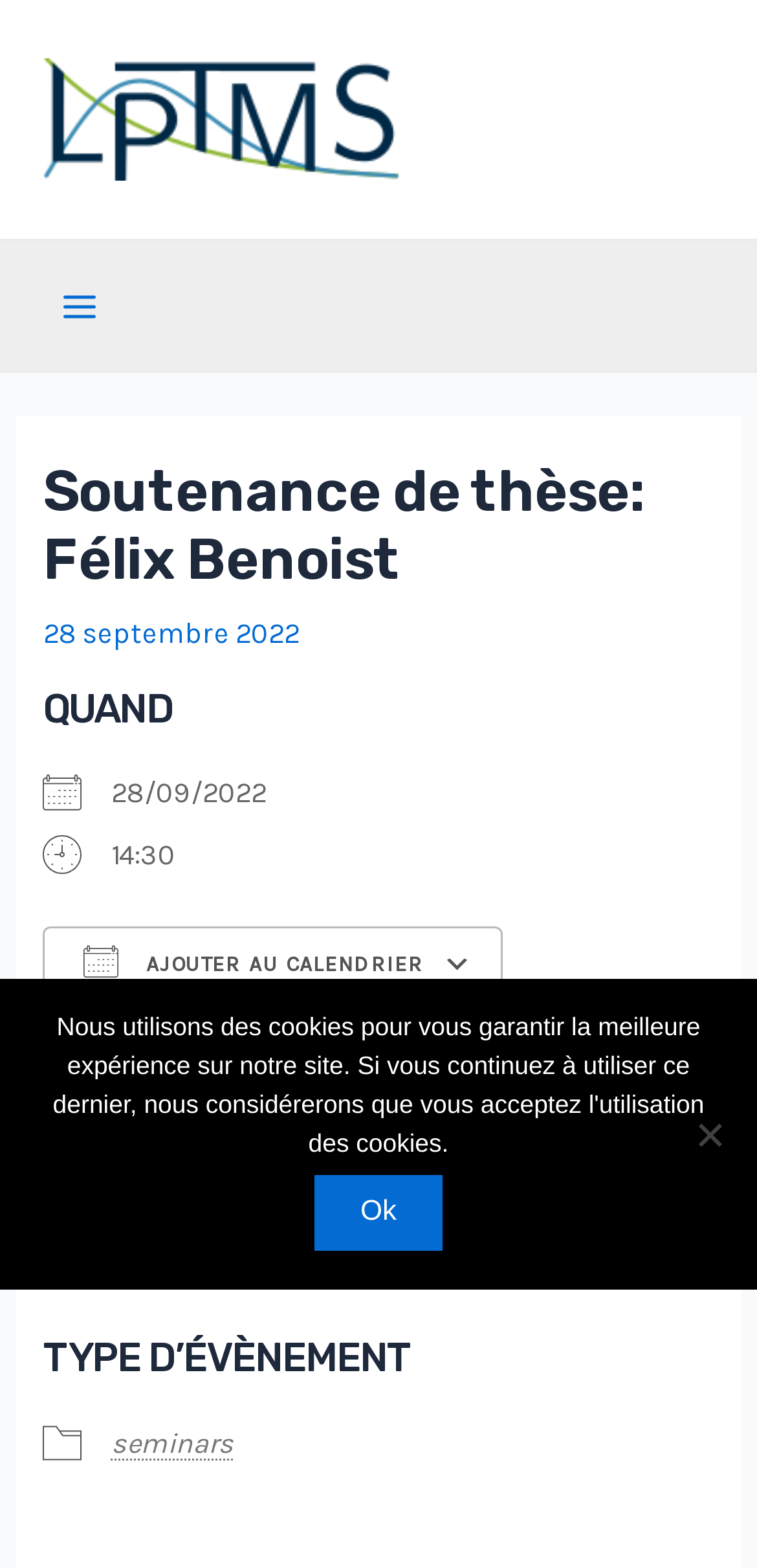Explain the webpage in detail, including its primary components.

The webpage appears to be an event page for a thesis defense by Félix Benoist at the Laboratoire de Physique Théorique et Modèles Statistiques. At the top left corner, there is a link to the laboratory's website, accompanied by a small image of the laboratory's logo. Next to it, there is a button labeled "Main Menu".

Below the laboratory's logo, there is a header section that spans almost the entire width of the page. It contains the title "Soutenance de thèse: Félix Benoist" in a large font, followed by the date "28 septembre 2022" in a smaller font.

Under the header section, there are several sections of information about the event. The first section is labeled "QUAND" and contains the date "28/09/2022" and the time "14:30". Next to it, there is a button labeled "AJOUTER AU CALENDRIER" and a link to download the event in ICS format.

The second section is labeled "OÙ" and contains a link to the location "Petit amphi, bâtiment Pascal n° 530" and the address "rue André Rivière, Orsay, 91405".

The third section is labeled "TYPE D’ÉVÈNEMENT" and contains a link to the category "seminars".

At the bottom of the page, there is a dialog box labeled "Cookie Notice" that spans the entire width of the page. It contains a link labeled "Ok" and a generic element labeled "Non".